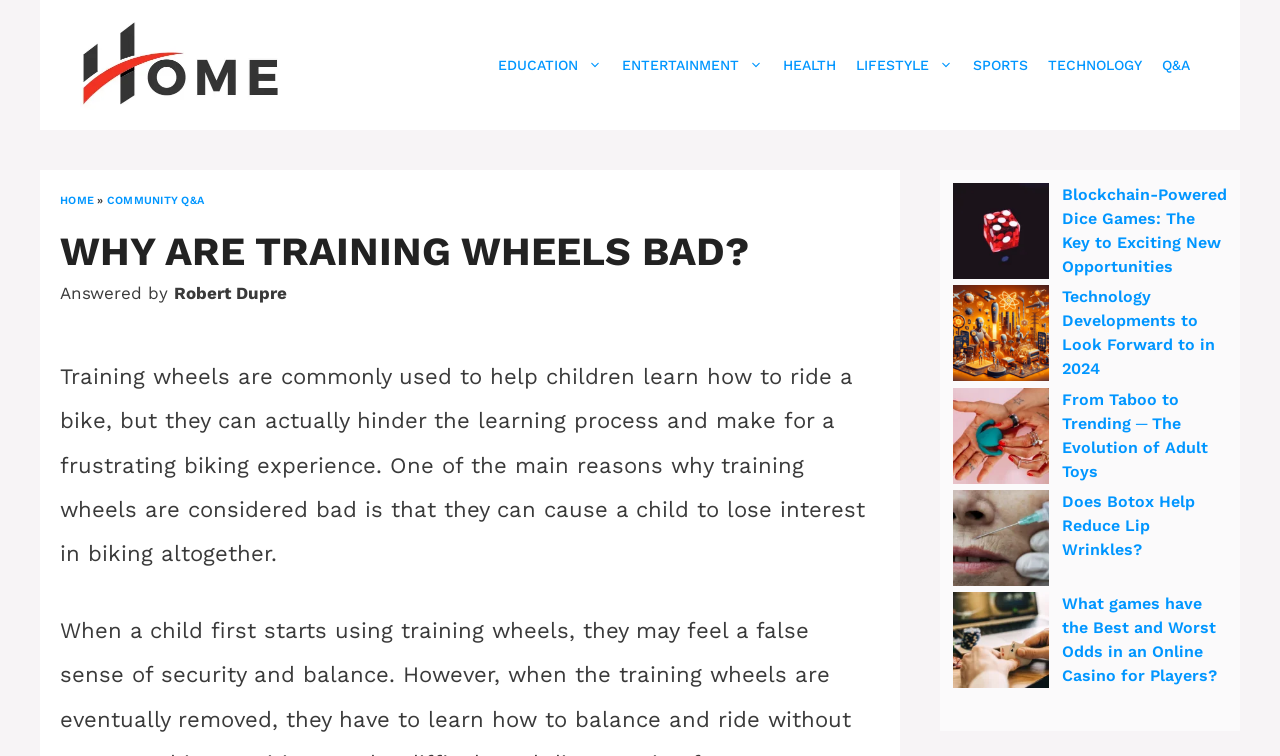What is the text above the link 'HOME'?
Give a one-word or short phrase answer based on the image.

»